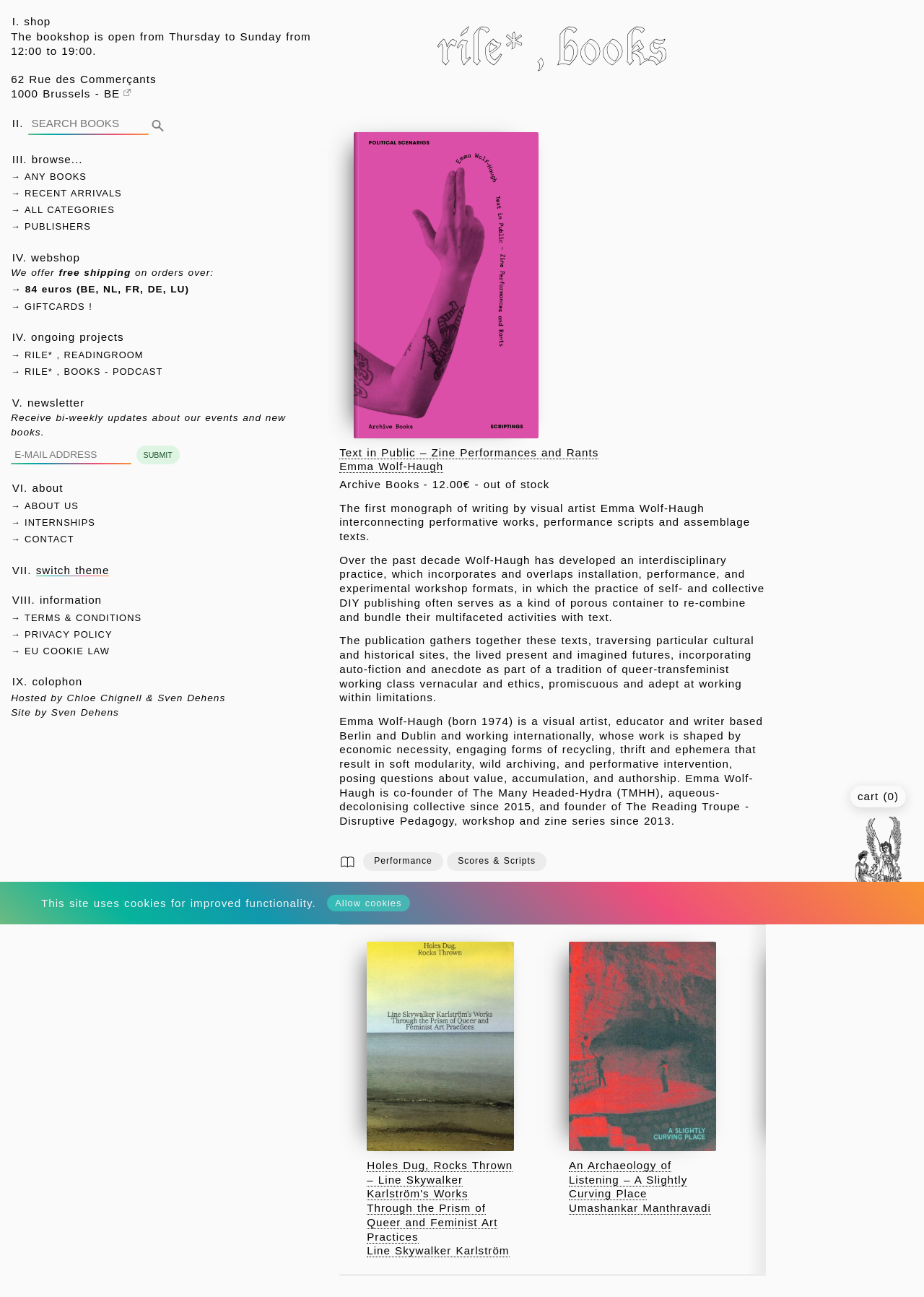Using the image as a reference, answer the following question in as much detail as possible:
How many book recommendations are shown on this webpage?

I found the book recommendations by looking at the section with the heading 'RECOMMENDATIONS'. There are three article sections below the heading, each with a book cover image and title.